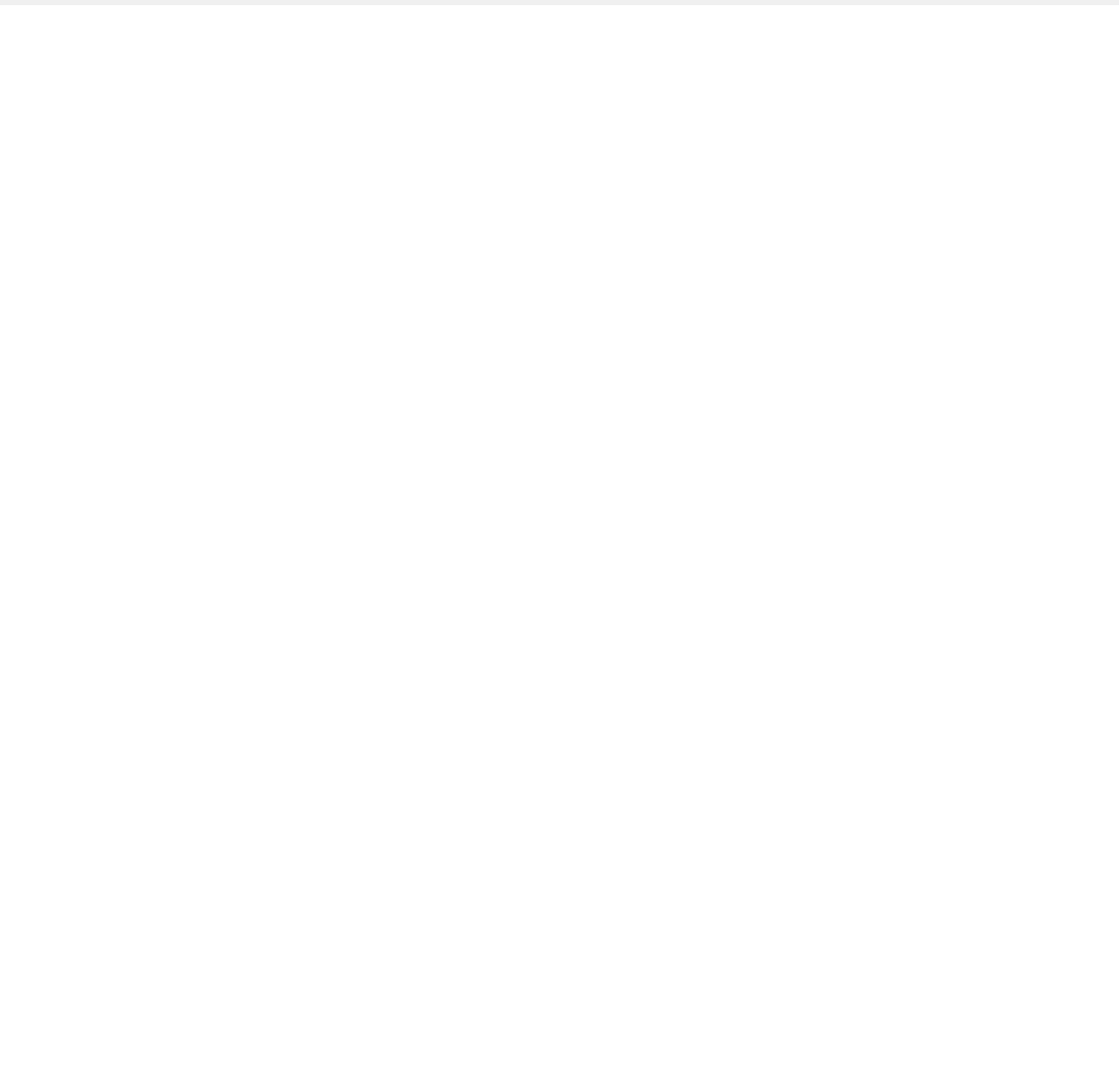Please identify the bounding box coordinates of the area I need to click to accomplish the following instruction: "Follow Highsnobiety on Instagram".

[0.134, 0.817, 0.149, 0.833]